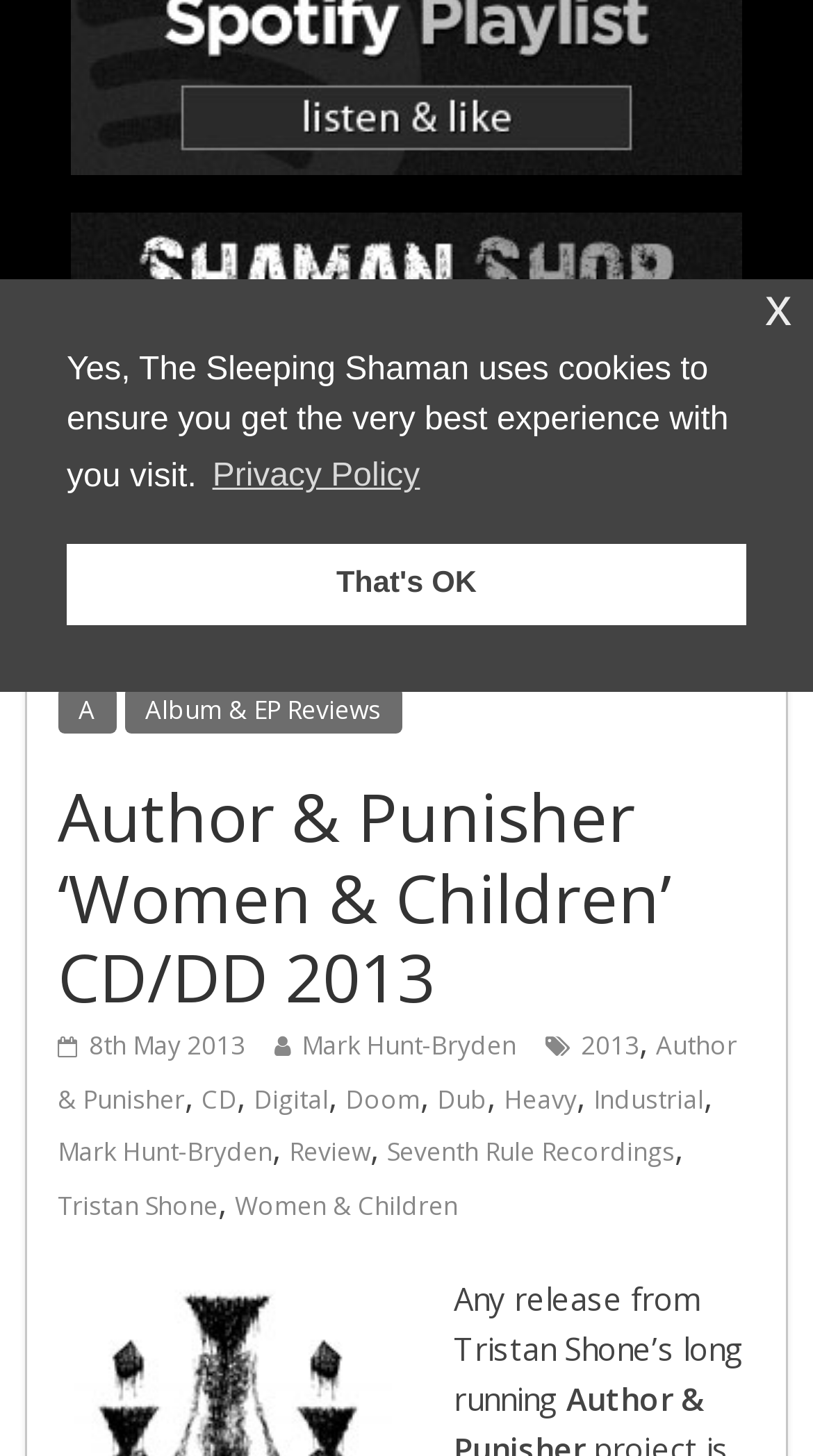Given the following UI element description: "alt="Header - Spotify Playlist"", find the bounding box coordinates in the webpage screenshot.

[0.087, 0.111, 0.913, 0.142]